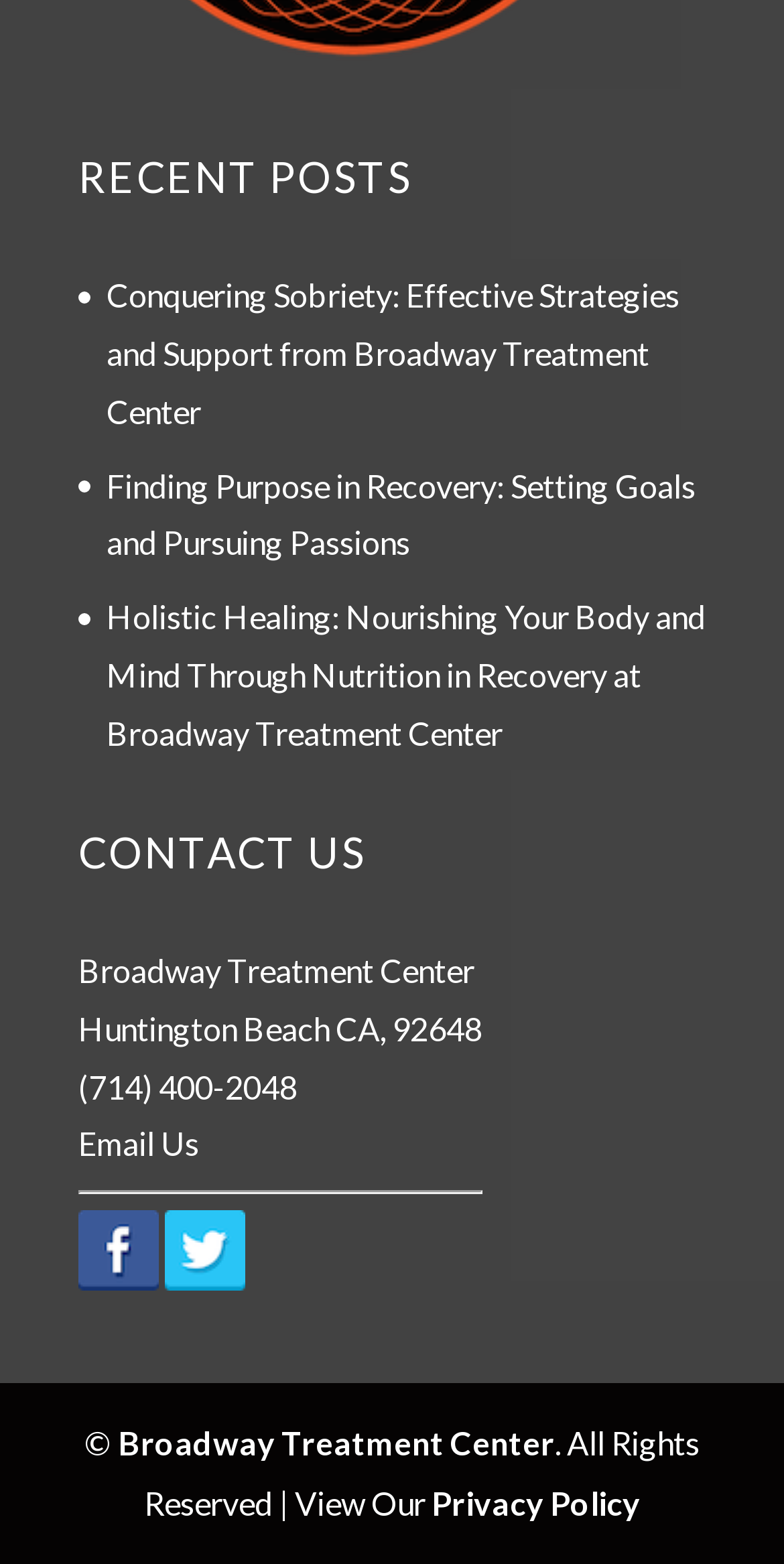Locate the bounding box of the UI element based on this description: "Broadway Treatment Center". Provide four float numbers between 0 and 1 as [left, top, right, bottom].

[0.151, 0.911, 0.708, 0.935]